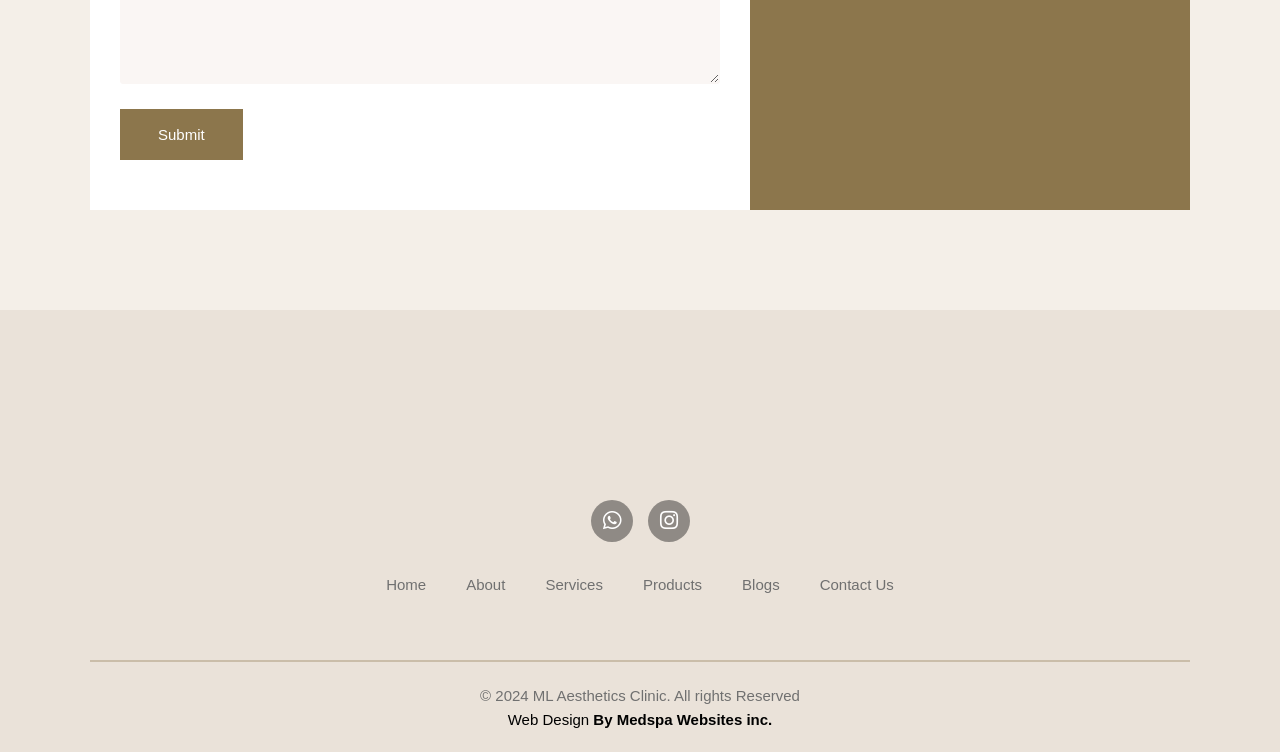Can you look at the image and give a comprehensive answer to the question:
Who designed the website?

The website designer can be found in the link element at the bottom of the webpage with the text 'Web Design By Medspa Websites inc.'.